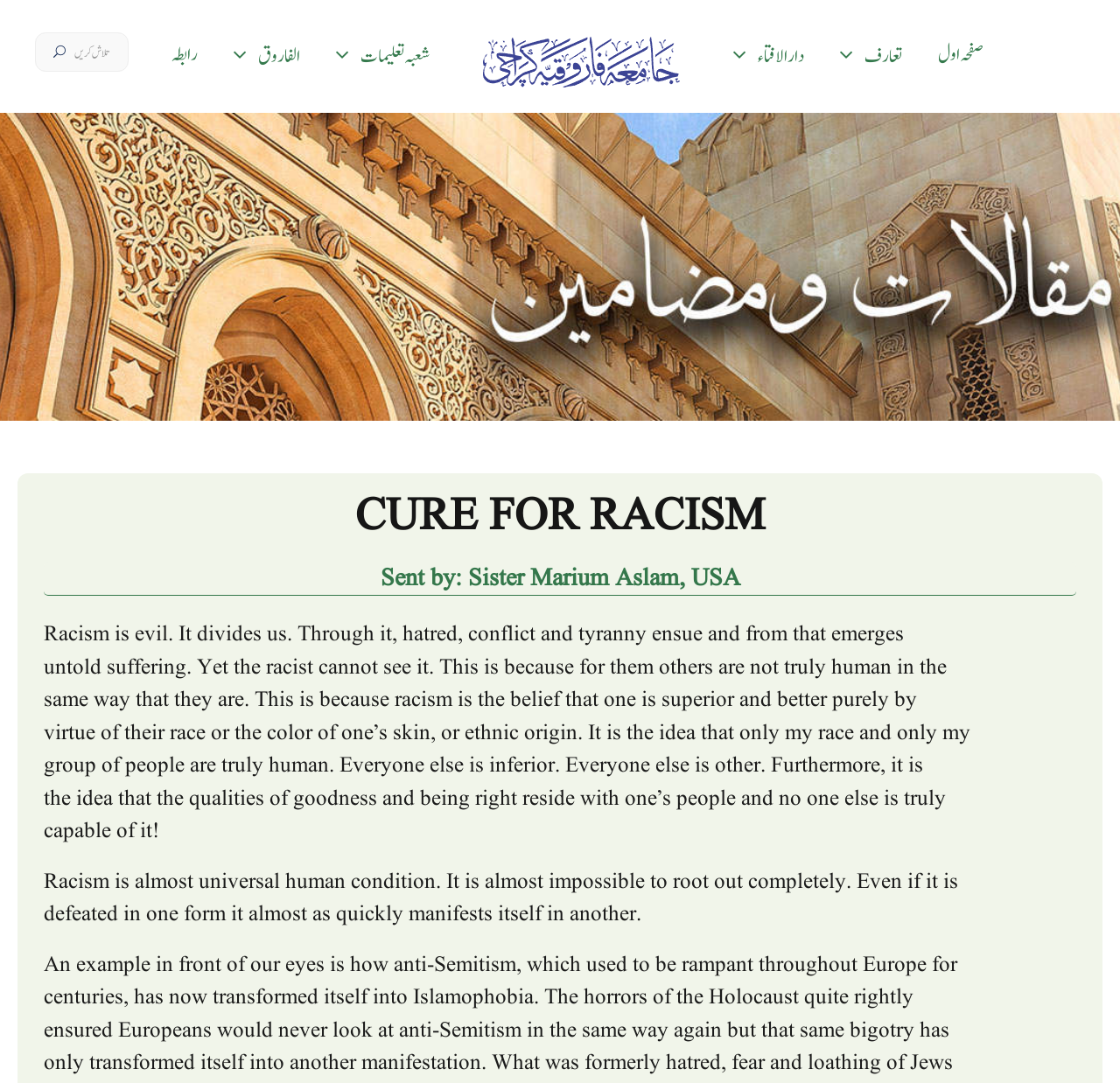Locate the bounding box coordinates of the element that should be clicked to execute the following instruction: "read the article about racism".

[0.039, 0.453, 0.961, 0.503]